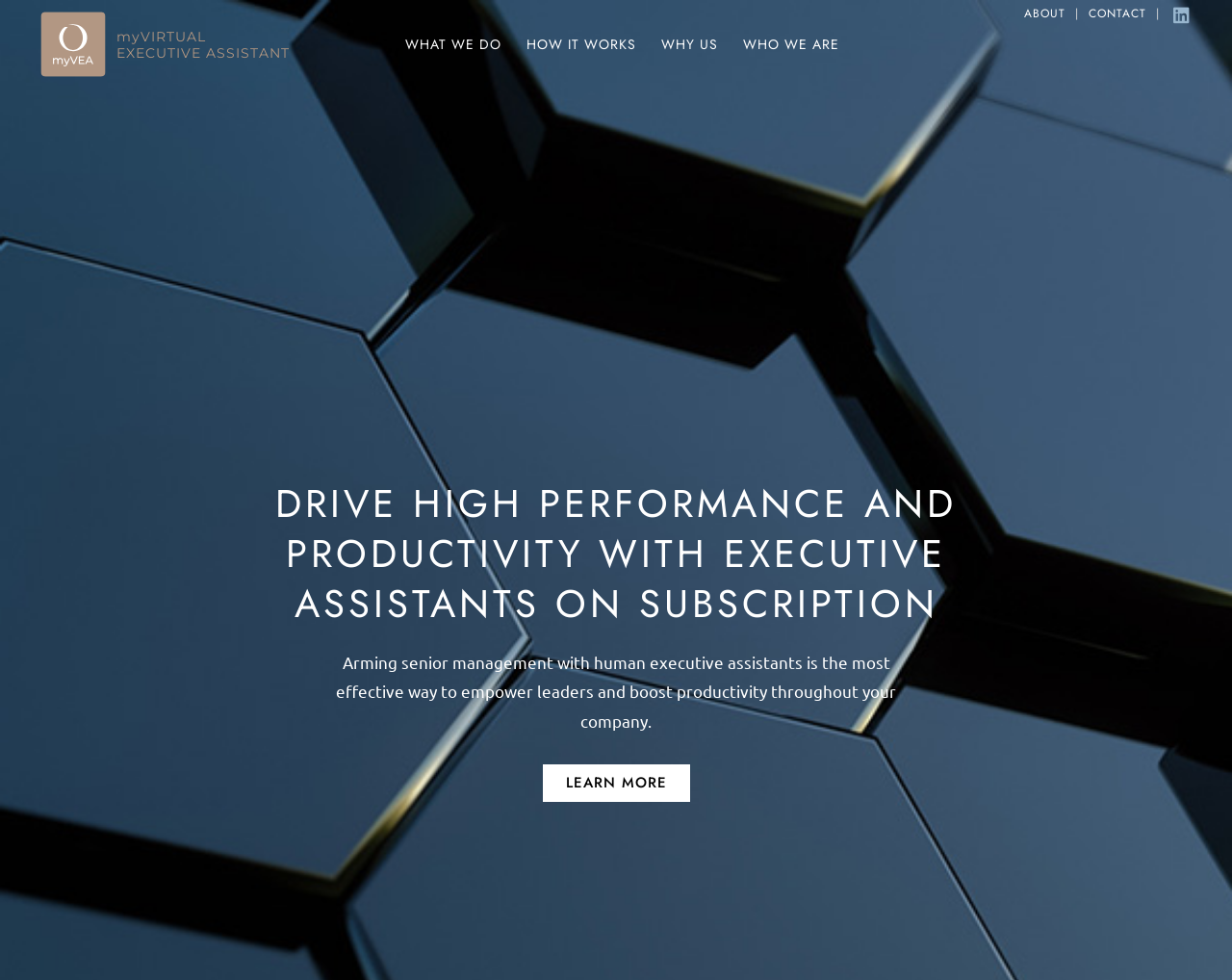Please indicate the bounding box coordinates of the element's region to be clicked to achieve the instruction: "learn more about executive assistants". Provide the coordinates as four float numbers between 0 and 1, i.e., [left, top, right, bottom].

[0.44, 0.78, 0.56, 0.819]